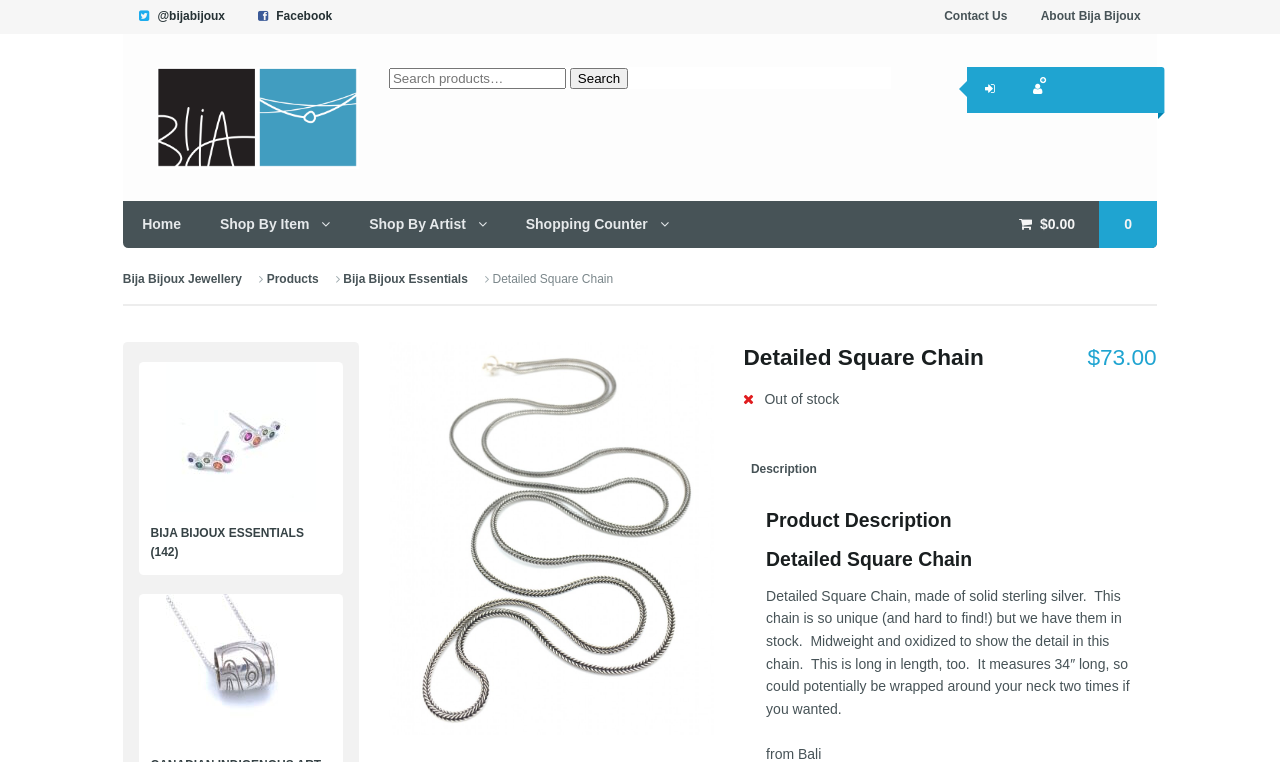Please answer the following question using a single word or phrase: 
What is the price of the Detailed Square Chain?

$73.00